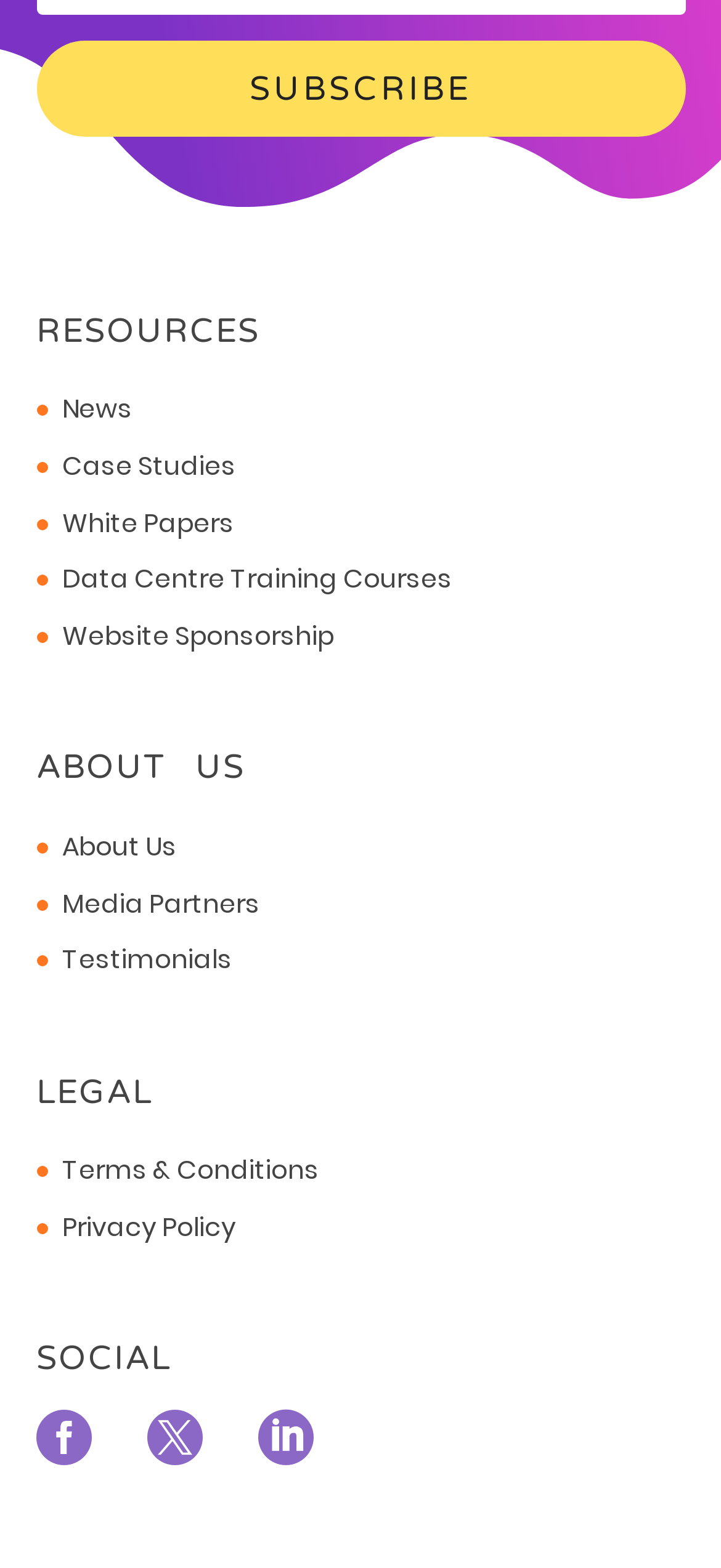How many main sections are there on the webpage?
We need a detailed and exhaustive answer to the question. Please elaborate.

By examining the webpage, I found four main sections, namely 'RESOURCES', 'ABOUT US', 'LEGAL', and 'SOCIAL'. Therefore, there are 4 main sections on the webpage.